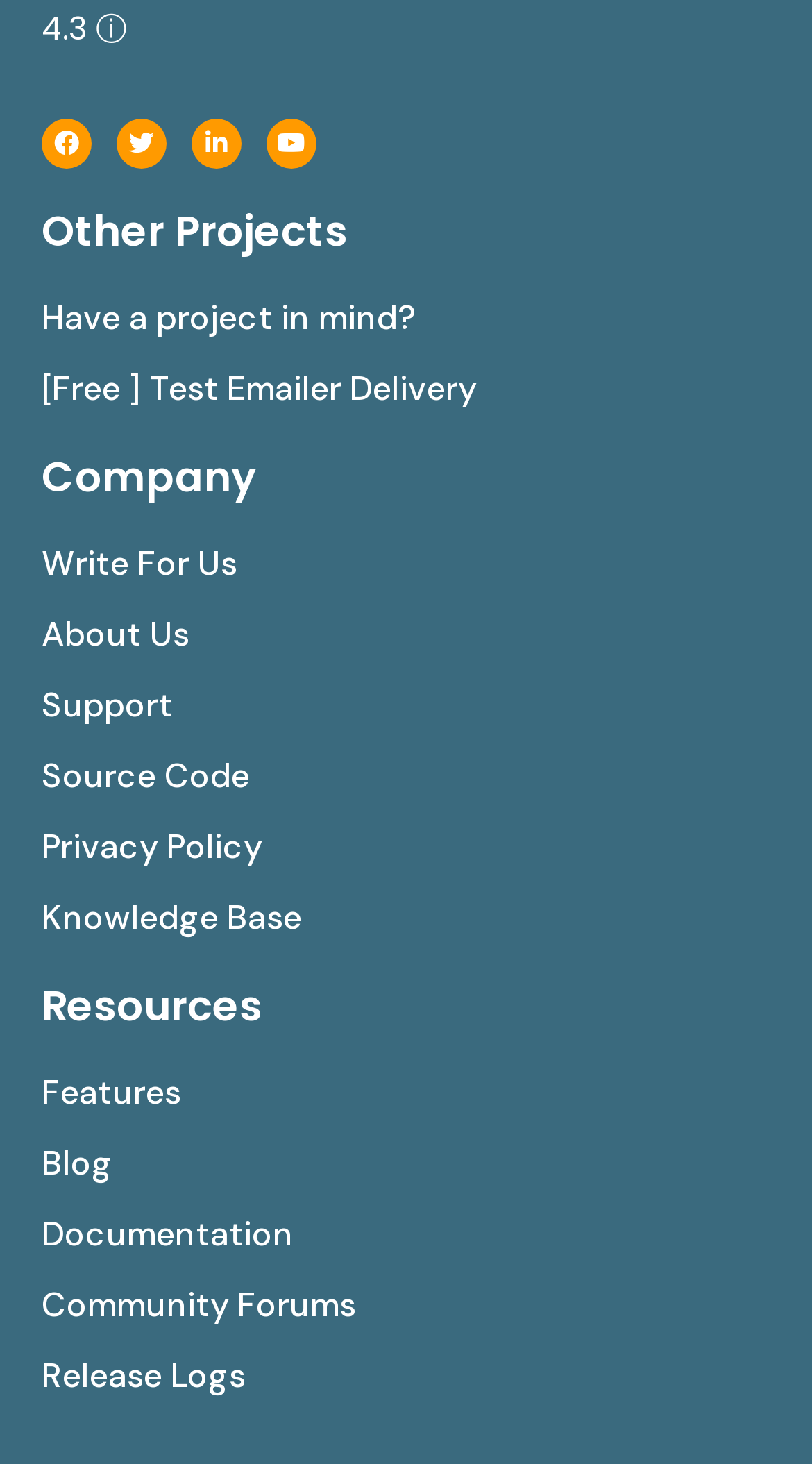Using the webpage screenshot, locate the HTML element that fits the following description and provide its bounding box: "Features".

[0.051, 0.729, 0.438, 0.763]